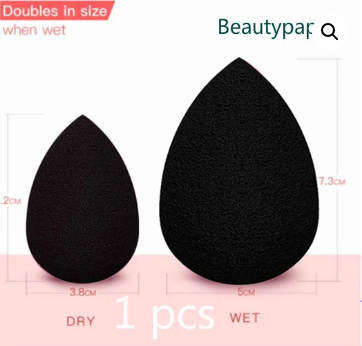Given the content of the image, can you provide a detailed answer to the question?
What is the purpose of the makeup sponge?

The caption states that the sponge is versatile and effective for blending makeup, making it an essential tool for achieving a flawless finish in makeup application.